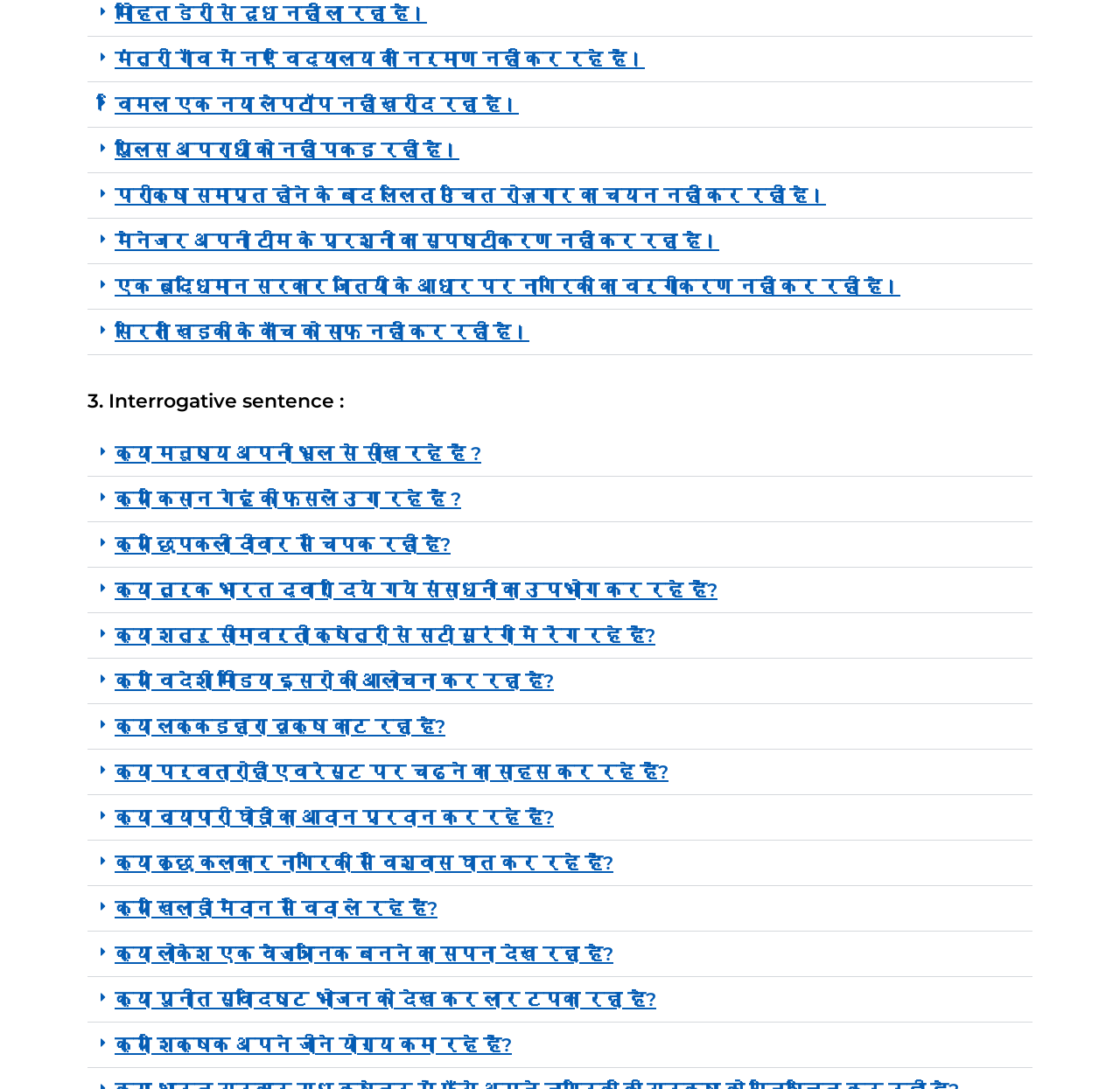Pinpoint the bounding box coordinates of the clickable area needed to execute the instruction: "Check if Sarita is not cleaning the window glass". The coordinates should be specified as four float numbers between 0 and 1, i.e., [left, top, right, bottom].

[0.078, 0.284, 0.922, 0.326]